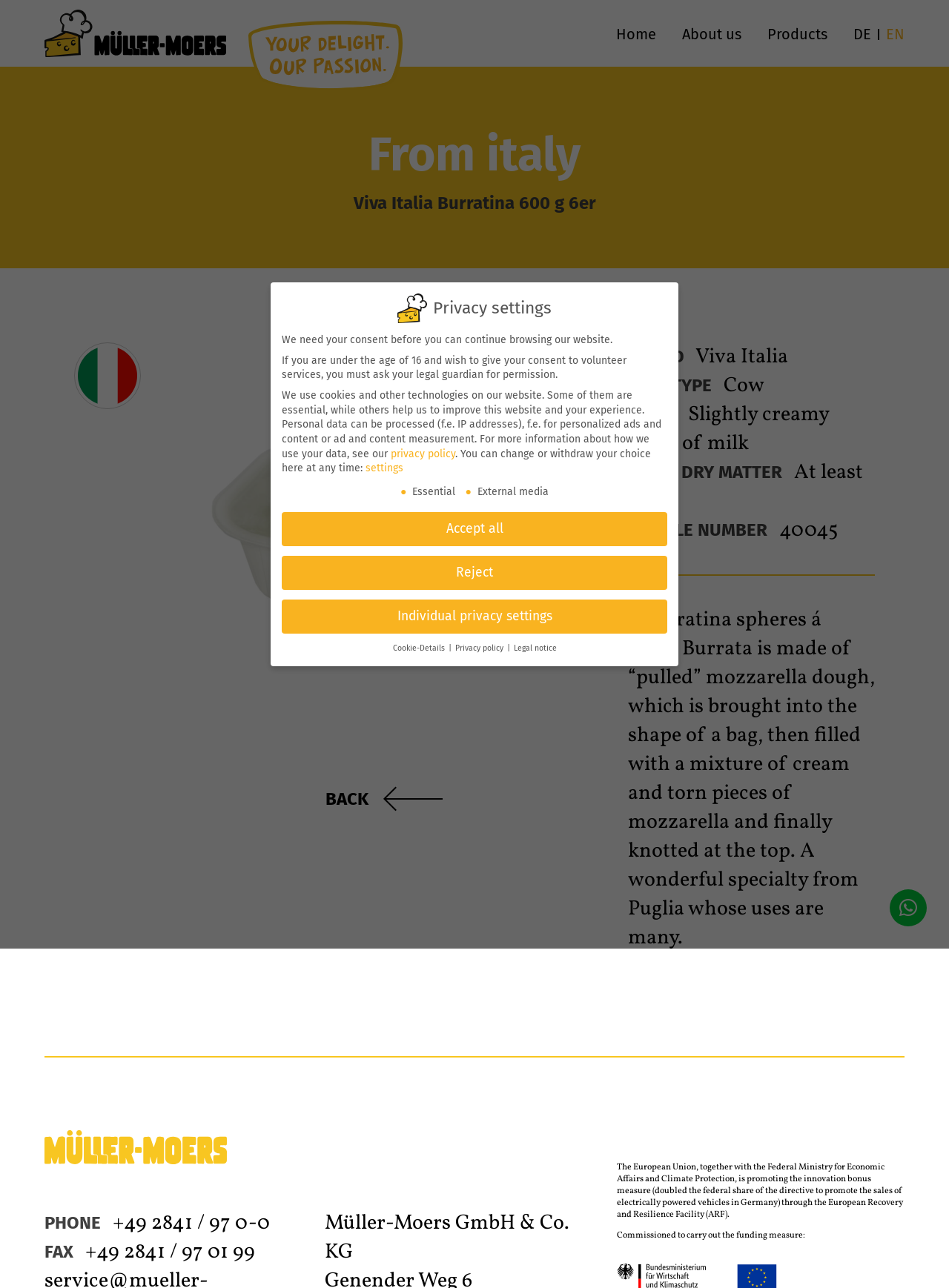Based on the element description: "Individual privacy settings", identify the UI element and provide its bounding box coordinates. Use four float numbers between 0 and 1, [left, top, right, bottom].

[0.297, 0.465, 0.703, 0.492]